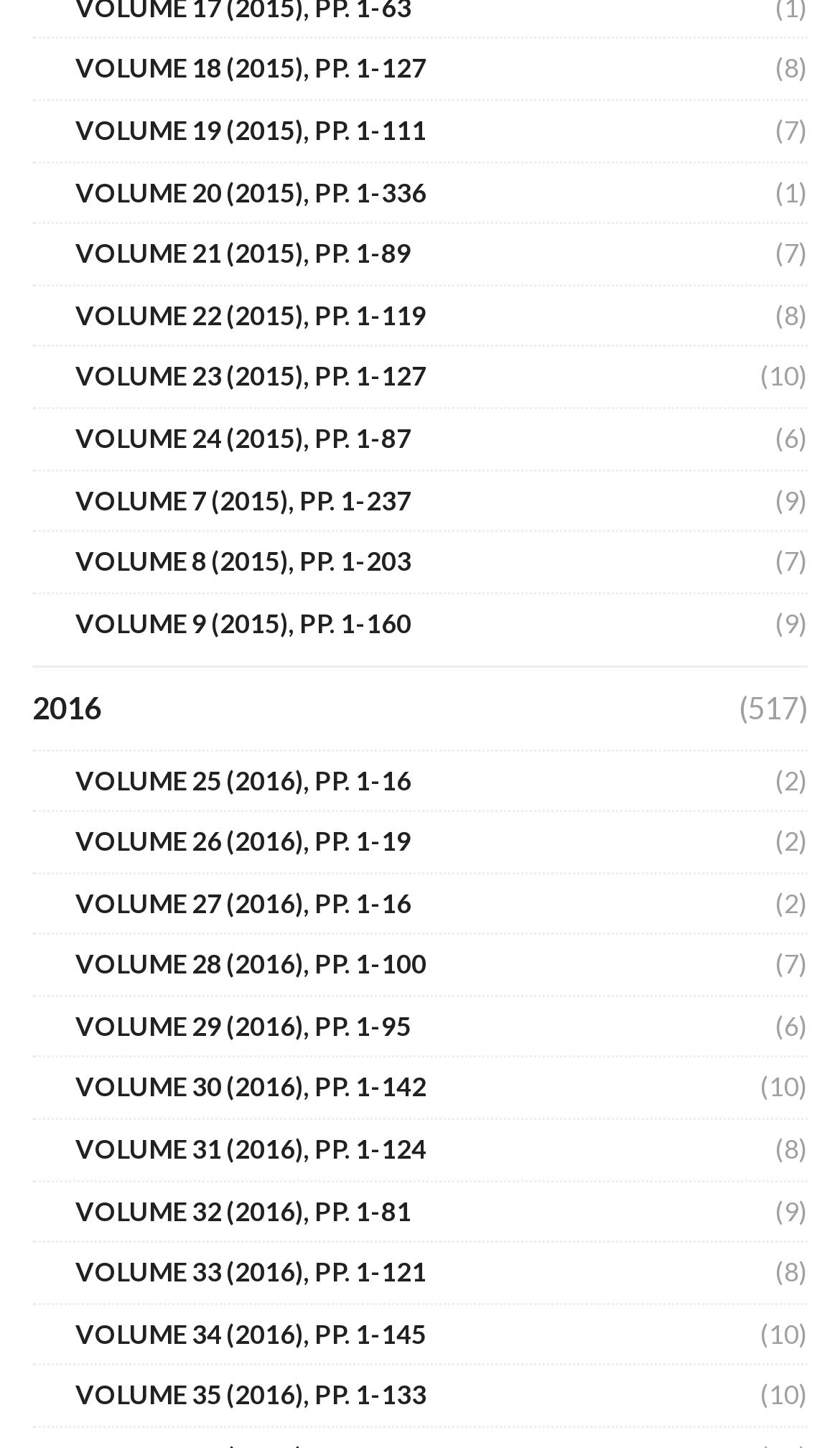Please identify the bounding box coordinates of the clickable region that I should interact with to perform the following instruction: "read volume 35". The coordinates should be expressed as four float numbers between 0 and 1, i.e., [left, top, right, bottom].

[0.09, 0.948, 0.508, 0.98]